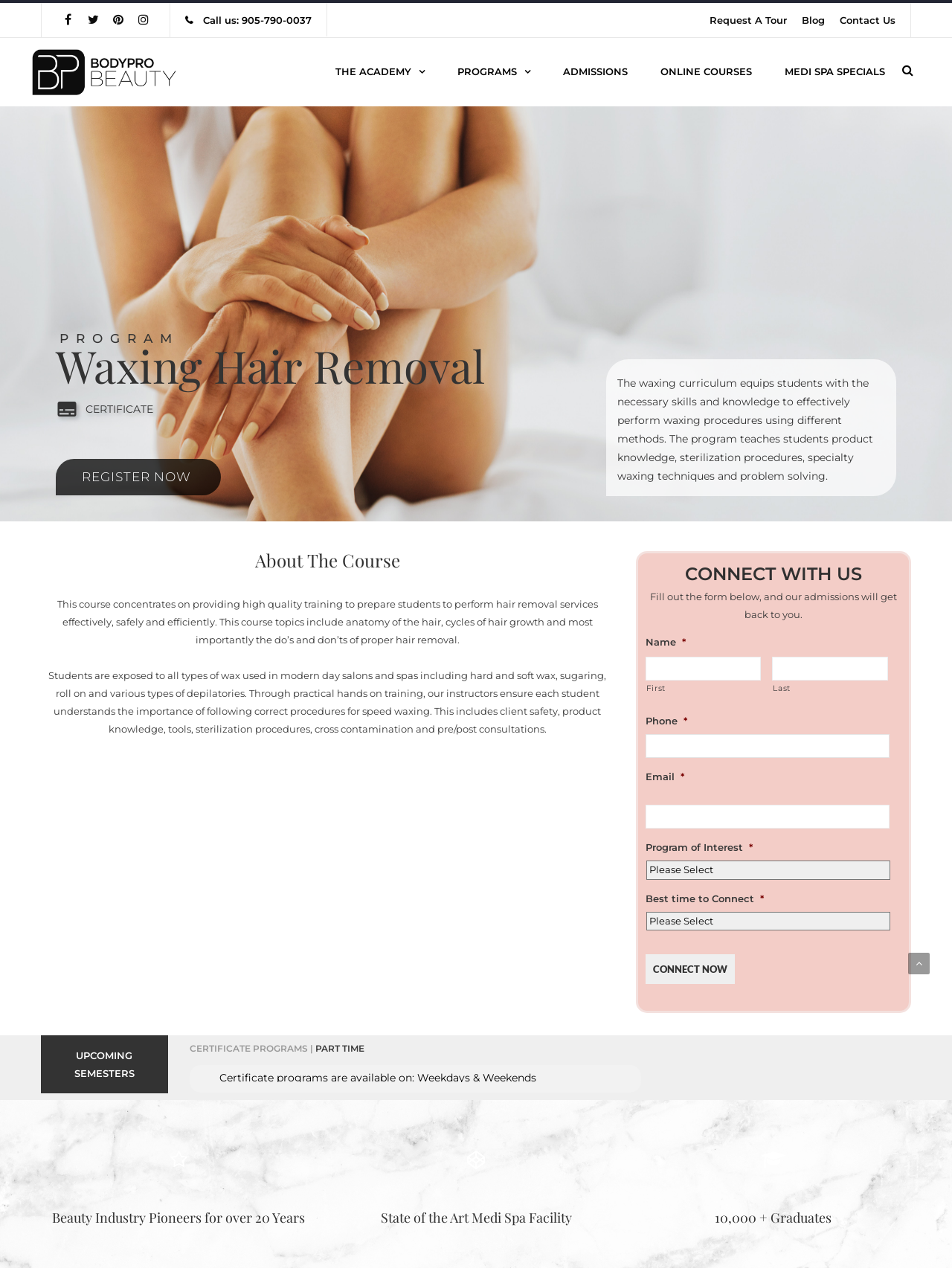Answer the question in one word or a short phrase:
What is the phone number to call?

905-790-0037